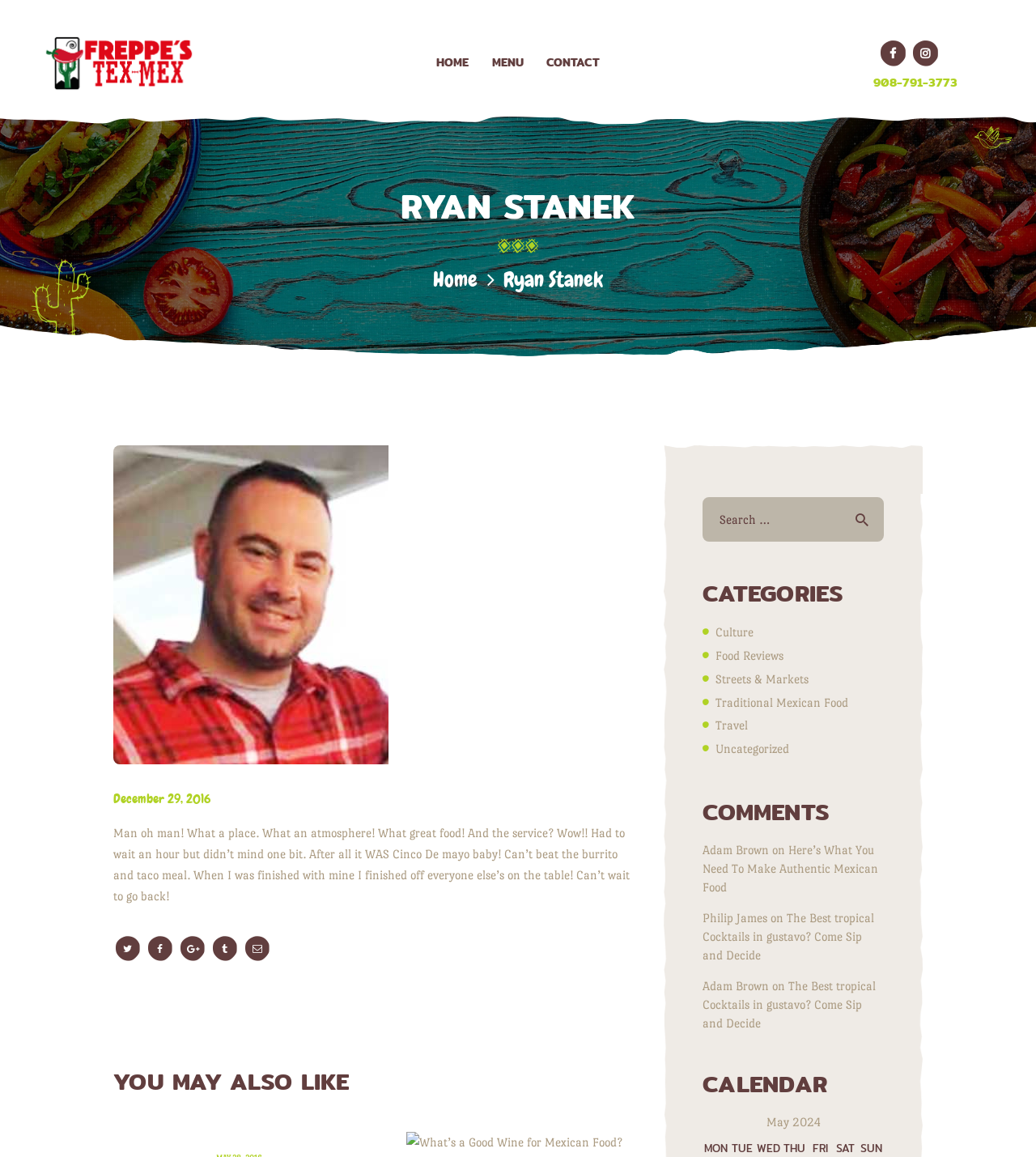Answer the following in one word or a short phrase: 
How many categories are there?

6